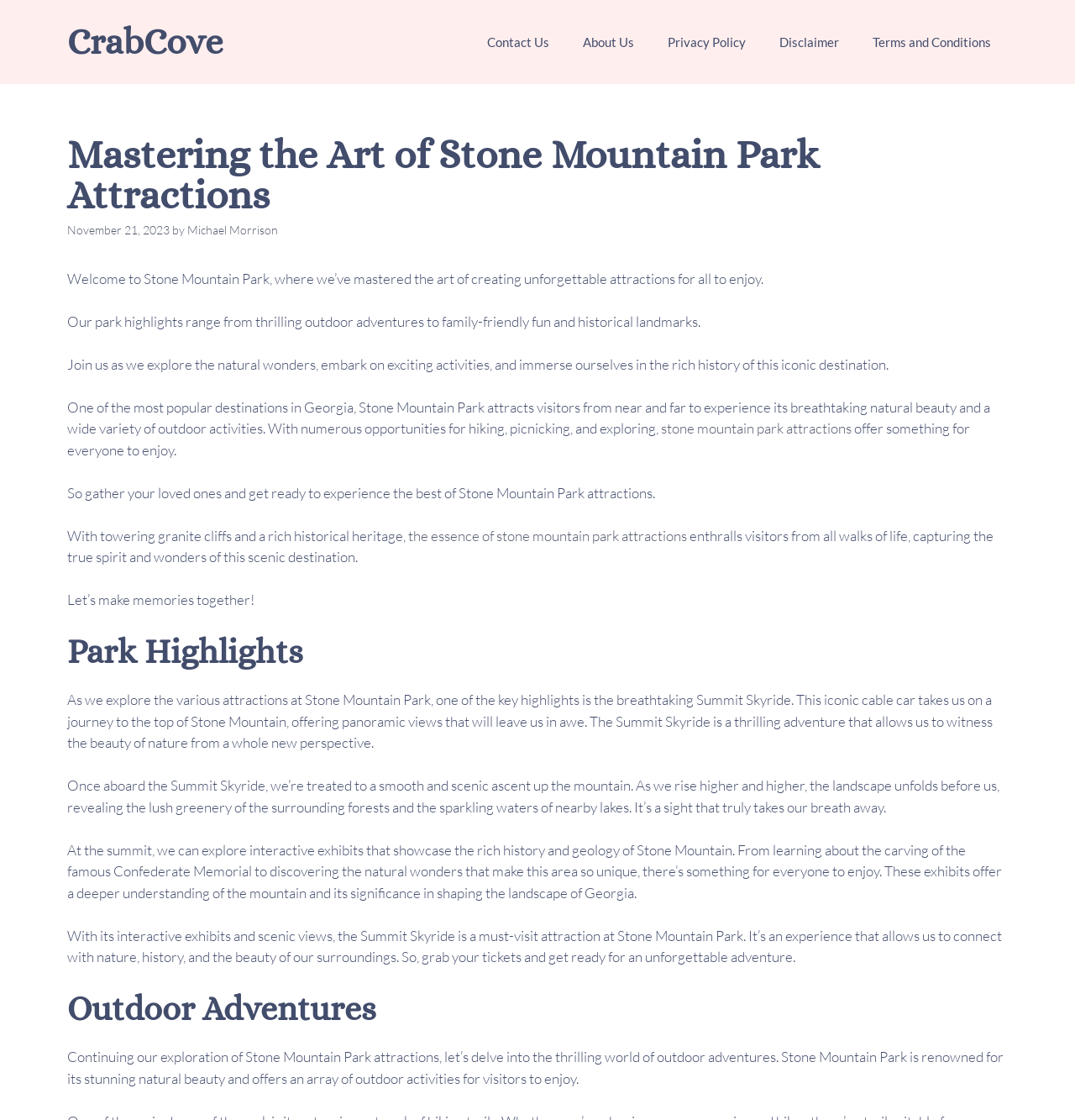Identify the bounding box coordinates for the UI element that matches this description: "stone mountain park attractions".

[0.615, 0.375, 0.792, 0.39]